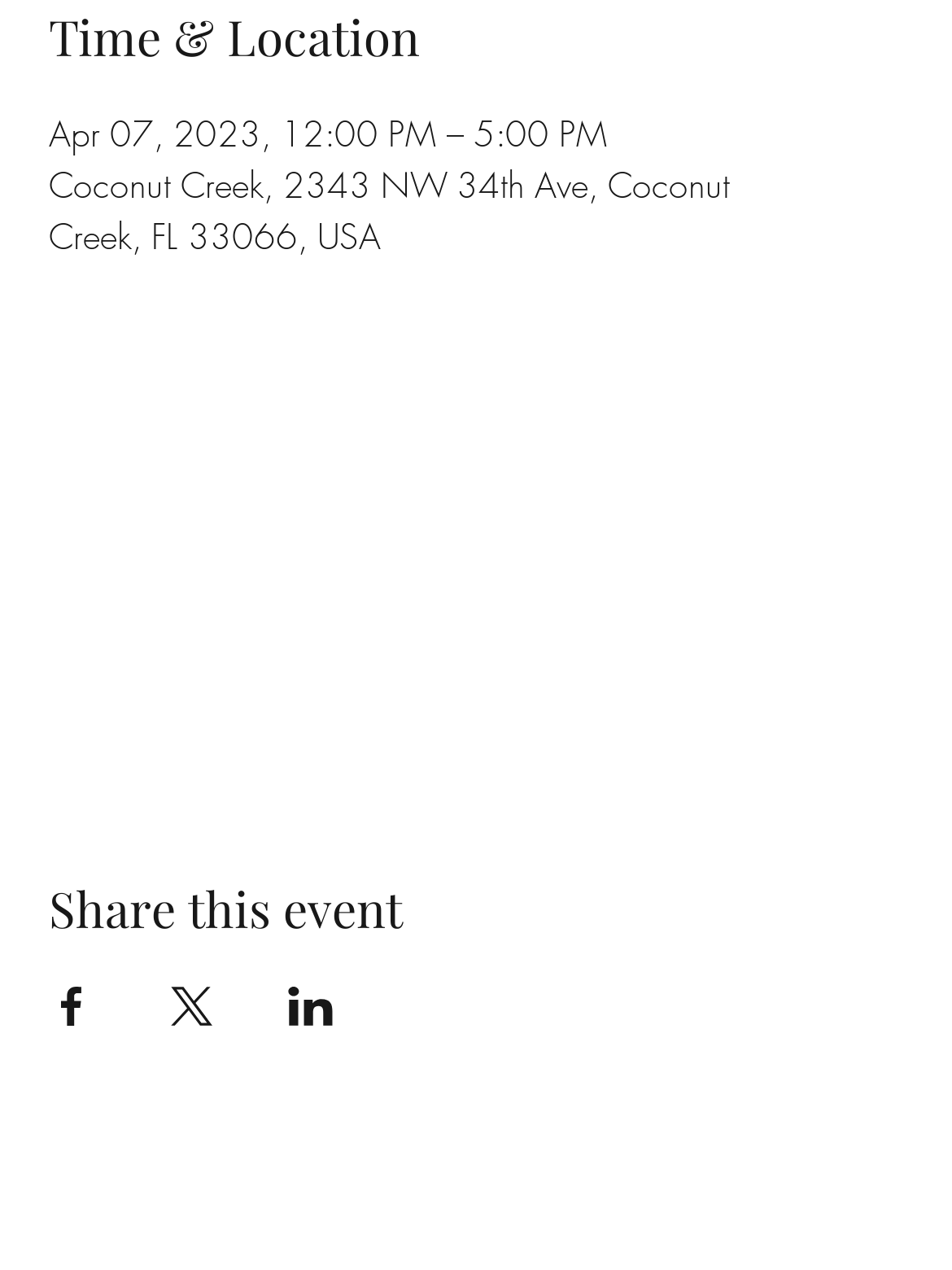Examine the image and give a thorough answer to the following question:
What is the name of the last social media platform in the social bar?

The social bar is located at the bottom of the webpage, and the last social media platform listed is Instagram, which is represented by a link with the text 'Instagram'.